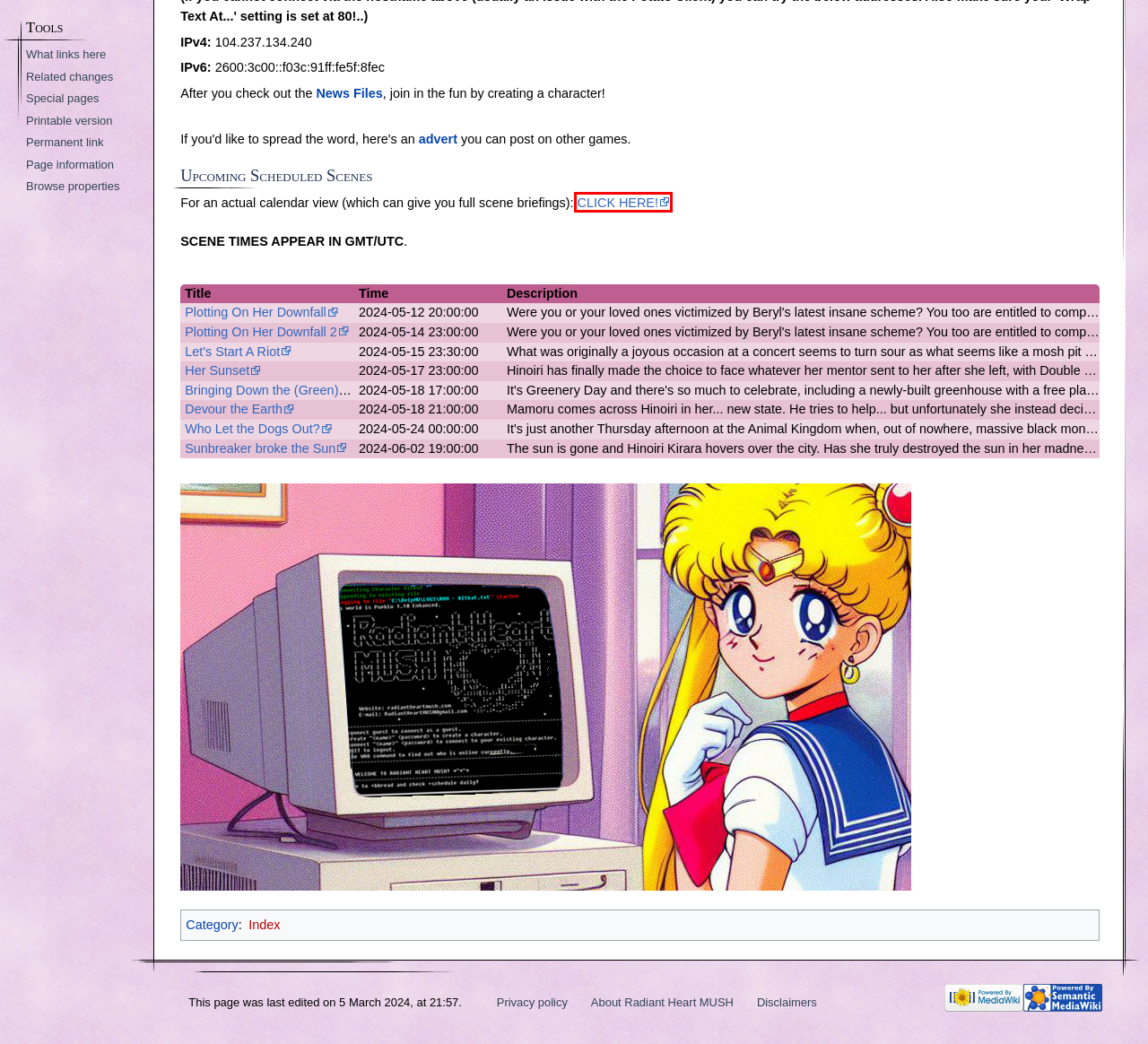You are given a screenshot of a webpage with a red bounding box around an element. Choose the most fitting webpage description for the page that appears after clicking the element within the red bounding box. Here are the candidates:
A. Scene Calendar
B. Schedule #293: Her Sunset
C. Schedule #305: Who Let the Dogs Out?
D. semantic-mediawiki.org
E. Schedule #294: Sunbreaker broke the Sun
F. Schedule #304: Plotting On Her Downfall 2
G. Schedule #301: Devour the Earth
H. Schedule #303: Plotting On Her Downfall

A